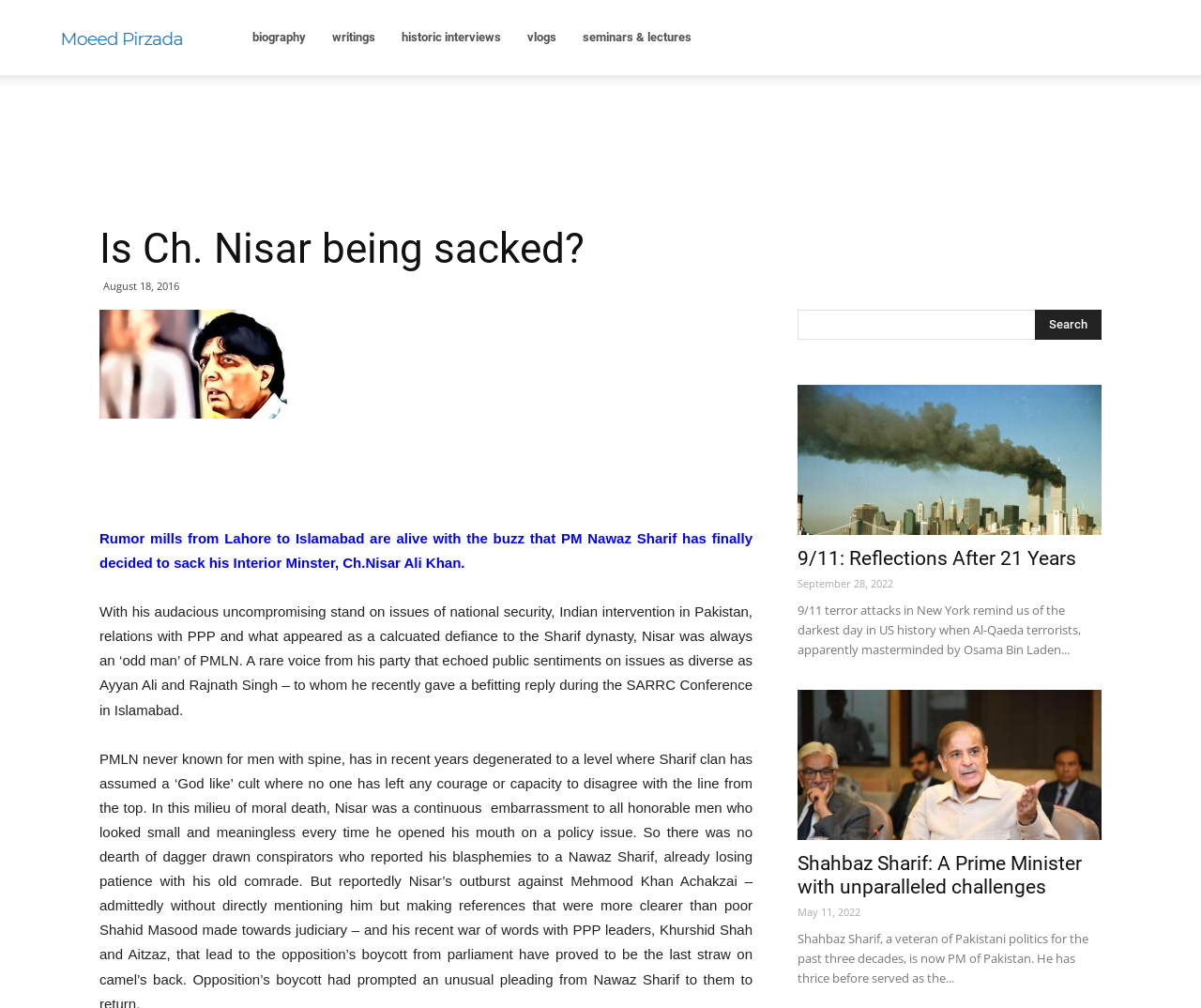Give a detailed account of the webpage, highlighting key information.

The webpage appears to be a blog or news article page, with a focus on Pakistani politics and current events. At the top, there is a header section with a title "Is Ch. Nisar being sacked?" and a series of links to other pages, including "biography", "writings", "historic interviews", "vlogs", and "seminars & lectures". 

Below the header, there is a main content section with a large heading "Is Ch. Nisar being sacked?" and a timestamp "August 18, 2016". The article discusses rumors of the Pakistani Prime Minister sacking his Interior Minister, Ch. Nisar Ali Khan, and provides some background information on Nisar's stance on national security and his relations with the Sharif dynasty.

To the right of the main content section, there is a search bar with a textbox and a "Search" button. Below the search bar, there are three sections, each with a heading, a timestamp, and a brief summary of an article. The first section is about the 9/11 attacks, the second is about Shehbaz Sharif, and the third is also about Shehbaz Sharif, but with a different title. Each section has a link to the full article and an accompanying image.